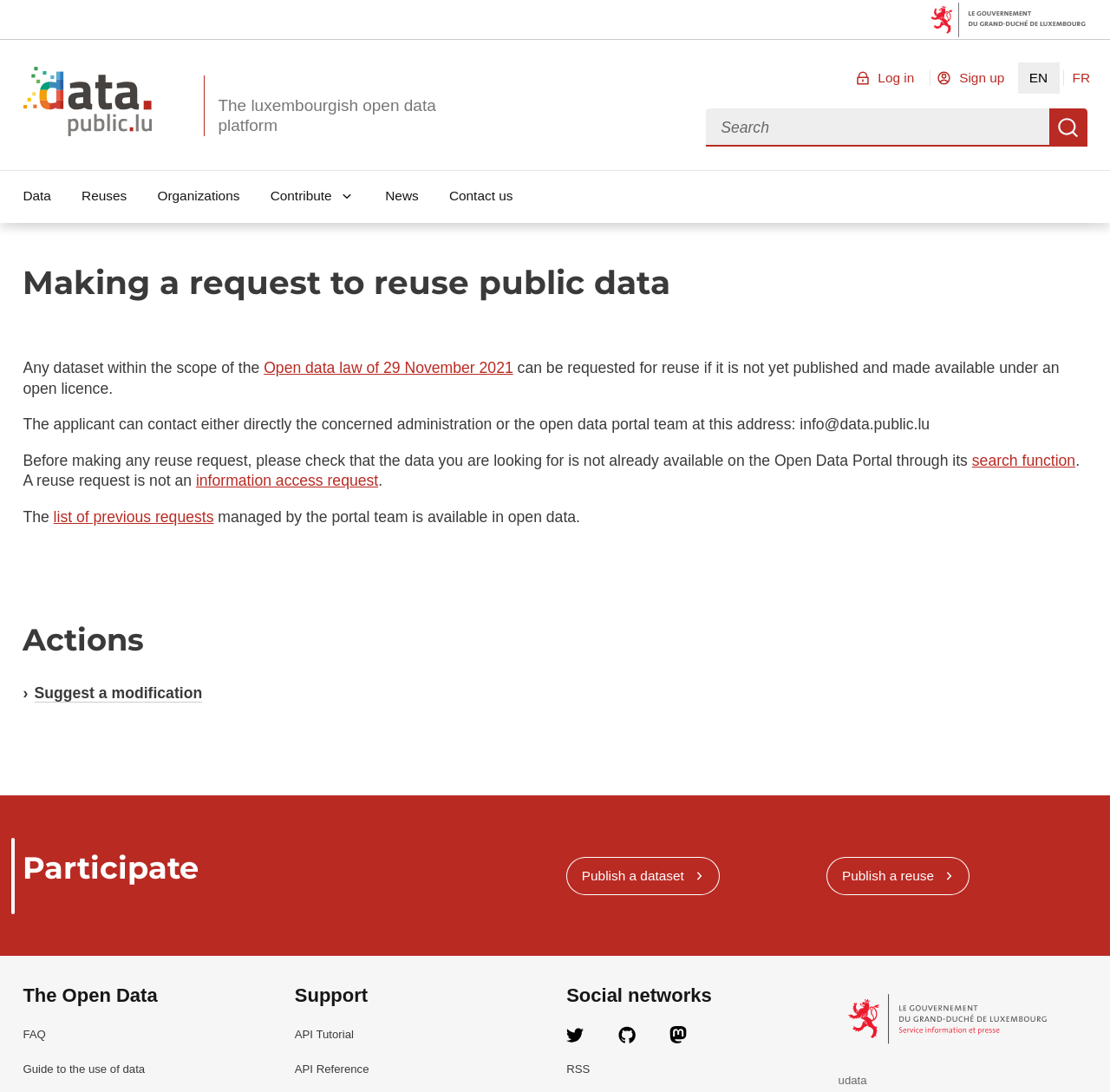Locate the bounding box of the UI element based on this description: "Suggest a modification". Provide four float numbers between 0 and 1 as [left, top, right, bottom].

[0.031, 0.627, 0.182, 0.643]